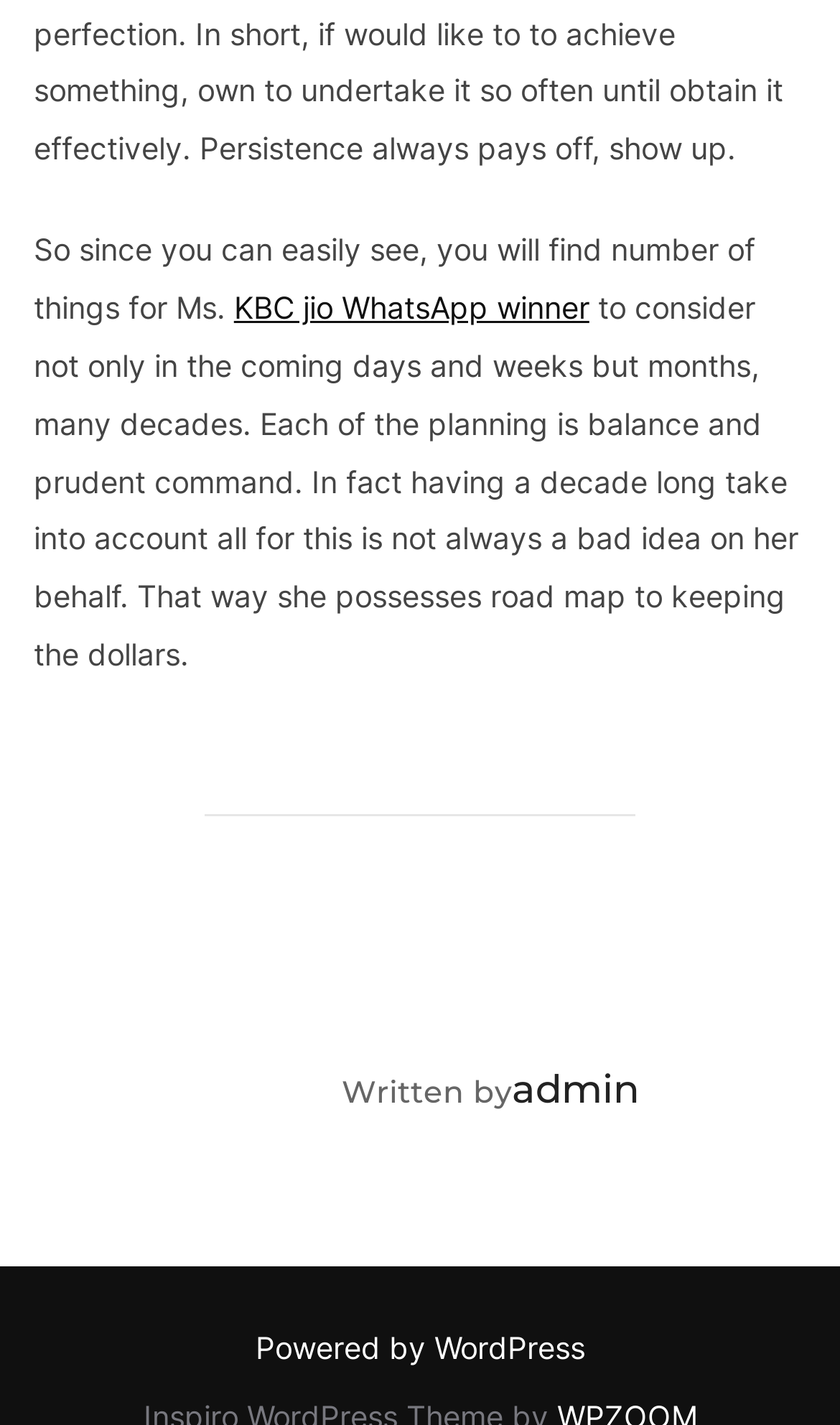Can you give a detailed response to the following question using the information from the image? What is the platform used to power the website?

The platform used to power the website can be found at the bottom of the webpage, where it is written 'Powered by WordPress'.